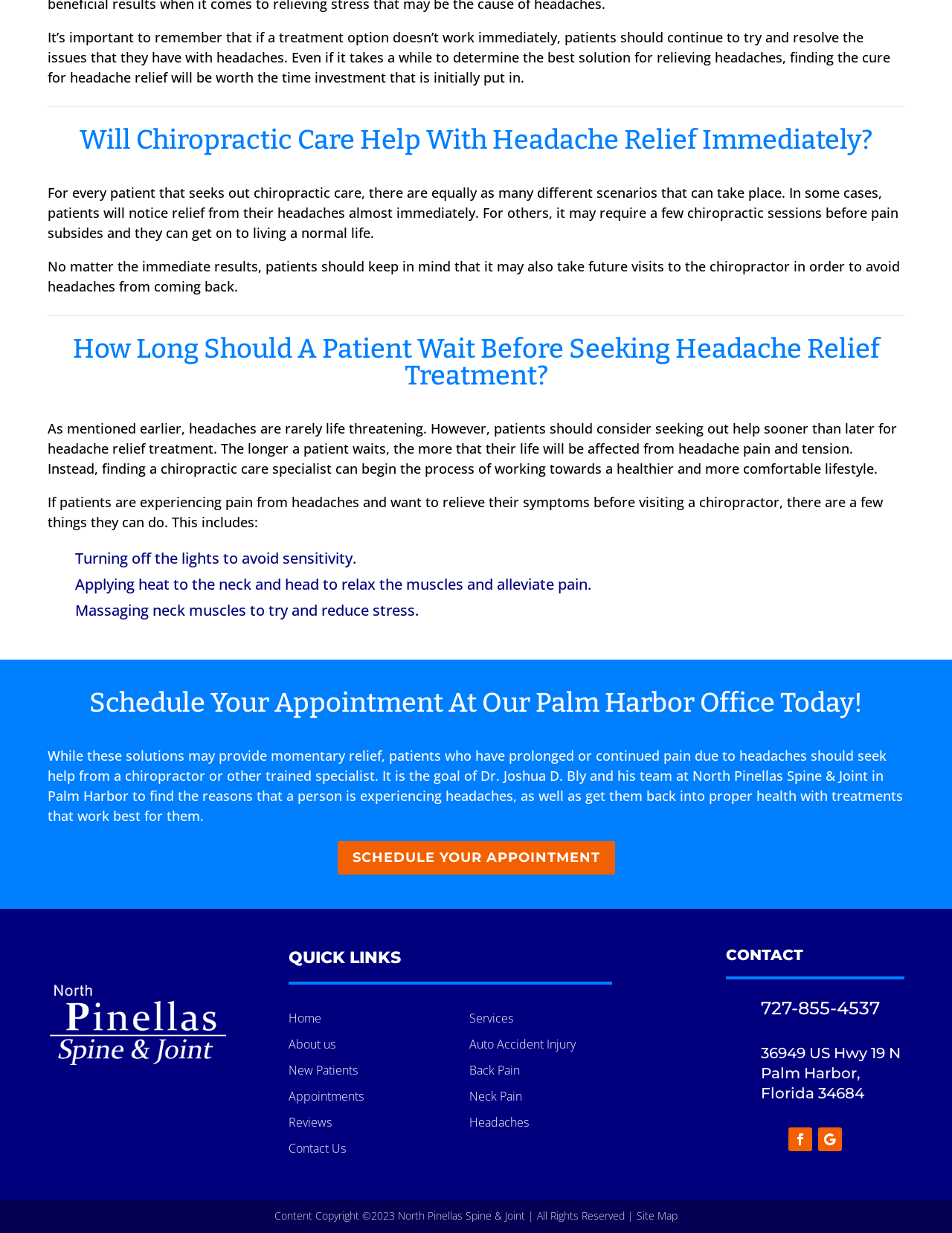Identify the bounding box coordinates for the UI element described as follows: "Home". Ensure the coordinates are four float numbers between 0 and 1, formatted as [left, top, right, bottom].

[0.303, 0.819, 0.337, 0.832]